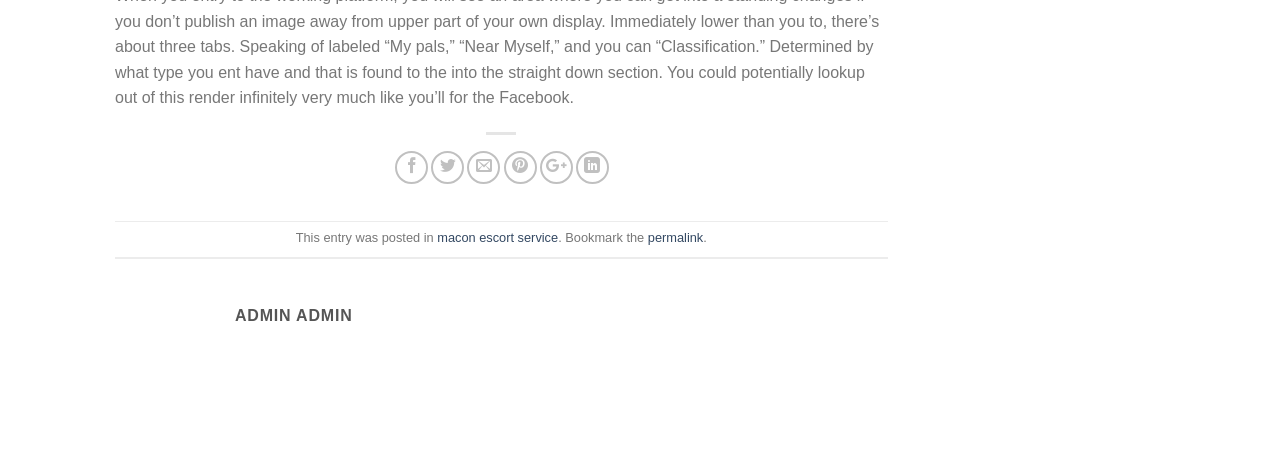Pinpoint the bounding box coordinates of the area that must be clicked to complete this instruction: "check macon escort service".

[0.342, 0.487, 0.436, 0.519]